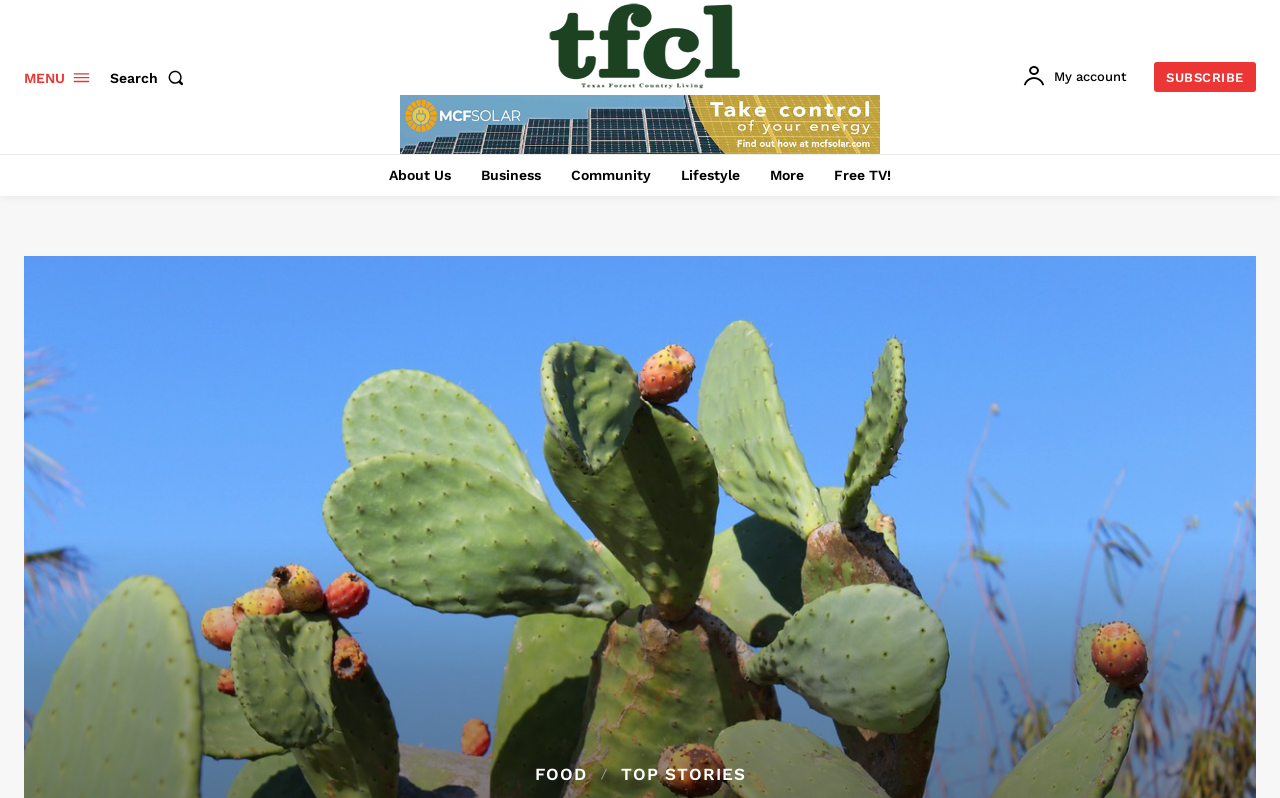Identify the bounding box of the HTML element described as: "Contact".

None